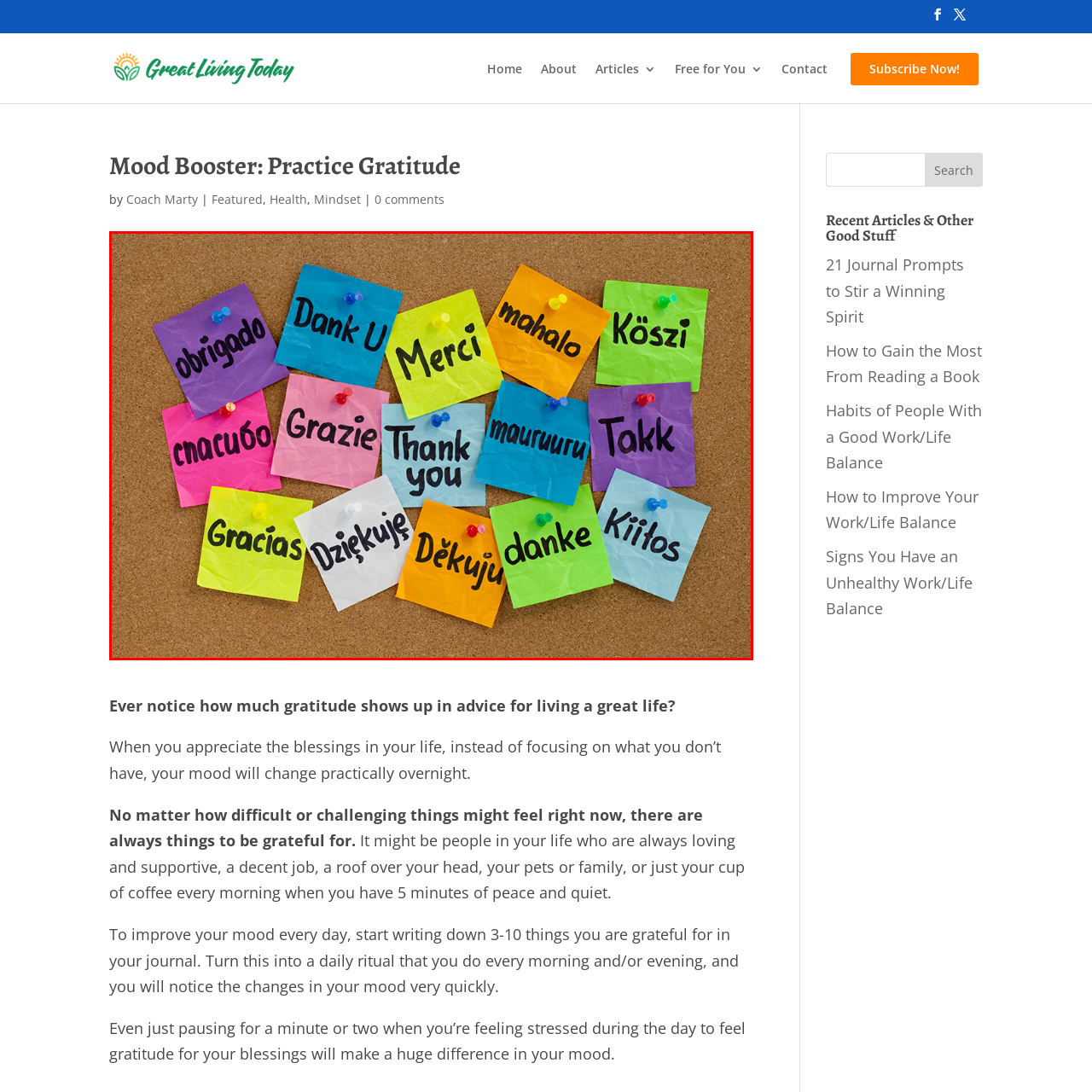Please provide a comprehensive description of the image highlighted by the red bounding box.

The image features a vibrant bulletin board adorned with colorful sticky notes in various shades, each displaying the phrase "Thank you" in a different language. Notably, the notes include expressions of gratitude such as "obrigado" (Portuguese), "Gracias" (Spanish), "Grazie" (Italian), "Merci" (French), "Takk" (Norwegian), and "kiitos" (Finnish), among others. Each note is affixed to a cork board with colorful pushpins, emphasizing a joyful and multicultural appreciation of gratitude. This visual representation highlights the universal significance of saying thank you, promoting the practice of gratitude as an essential aspect of well-being and positivity in daily life.